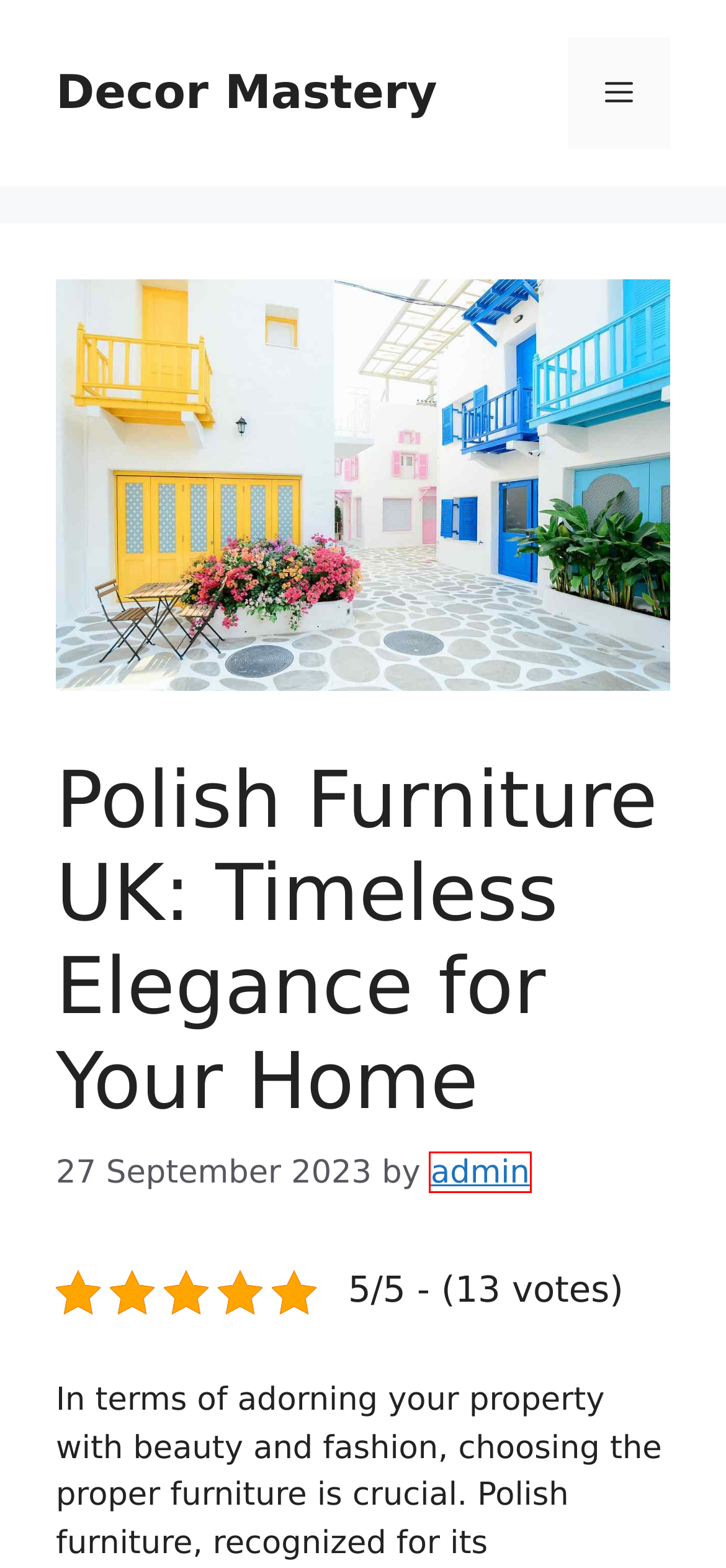You have a screenshot of a webpage with a red rectangle bounding box around an element. Identify the best matching webpage description for the new page that appears after clicking the element in the bounding box. The descriptions are:
A. Transform Your Space with White Bedroom Furniture Sets
B. Cult Furniture UK: Discover the Latest Trends in Home Decor
C. Timing Matters: When Should I Cut Back My Ornamental Grasses
D. Furniture Plus: Elevating Your Home Decor to the Next Level
E. Deck the Halls:How to Adorn A Christmas Tree
F. Decor Mastery - Your Guide to Decorating Excellence
G. admin, Author at Decor Mastery
H. #FurnitureTrends Archives - Decor Mastery

G